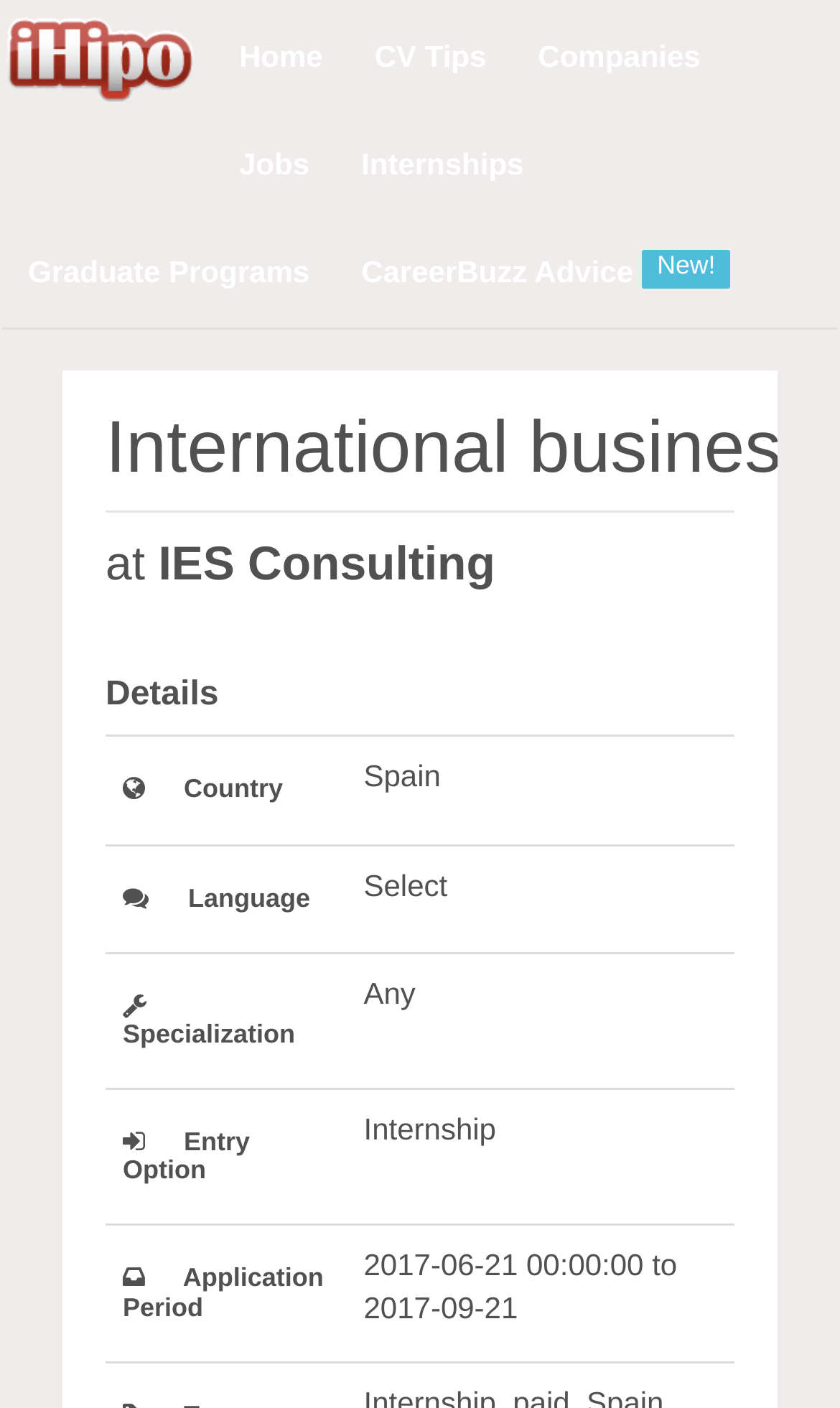What is the language required for the job?
With the help of the image, please provide a detailed response to the question.

The language required for the job can be determined by looking at the gridcell containing the language information, which is 'Select', indicating that the language has not been specified or is open for selection.